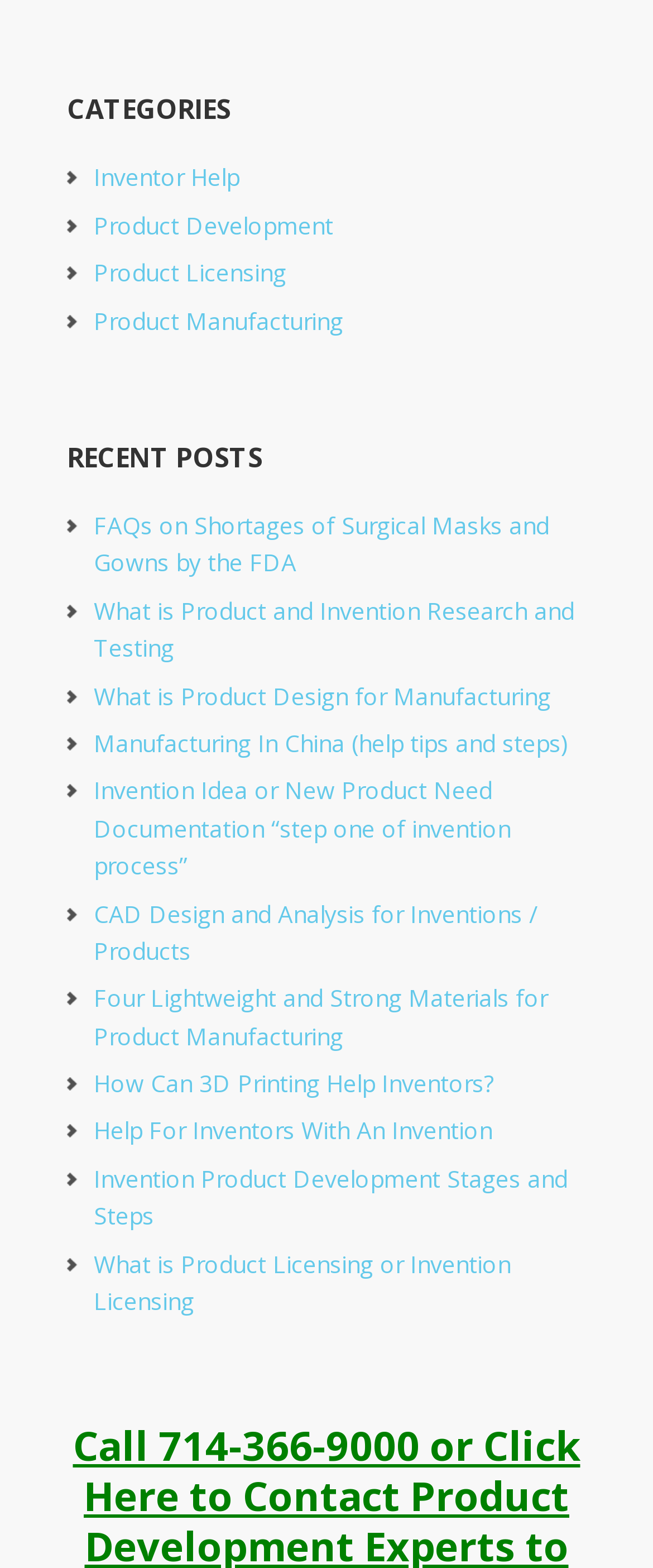Locate the bounding box coordinates of the clickable part needed for the task: "Click on Inventor Help".

[0.144, 0.103, 0.367, 0.123]